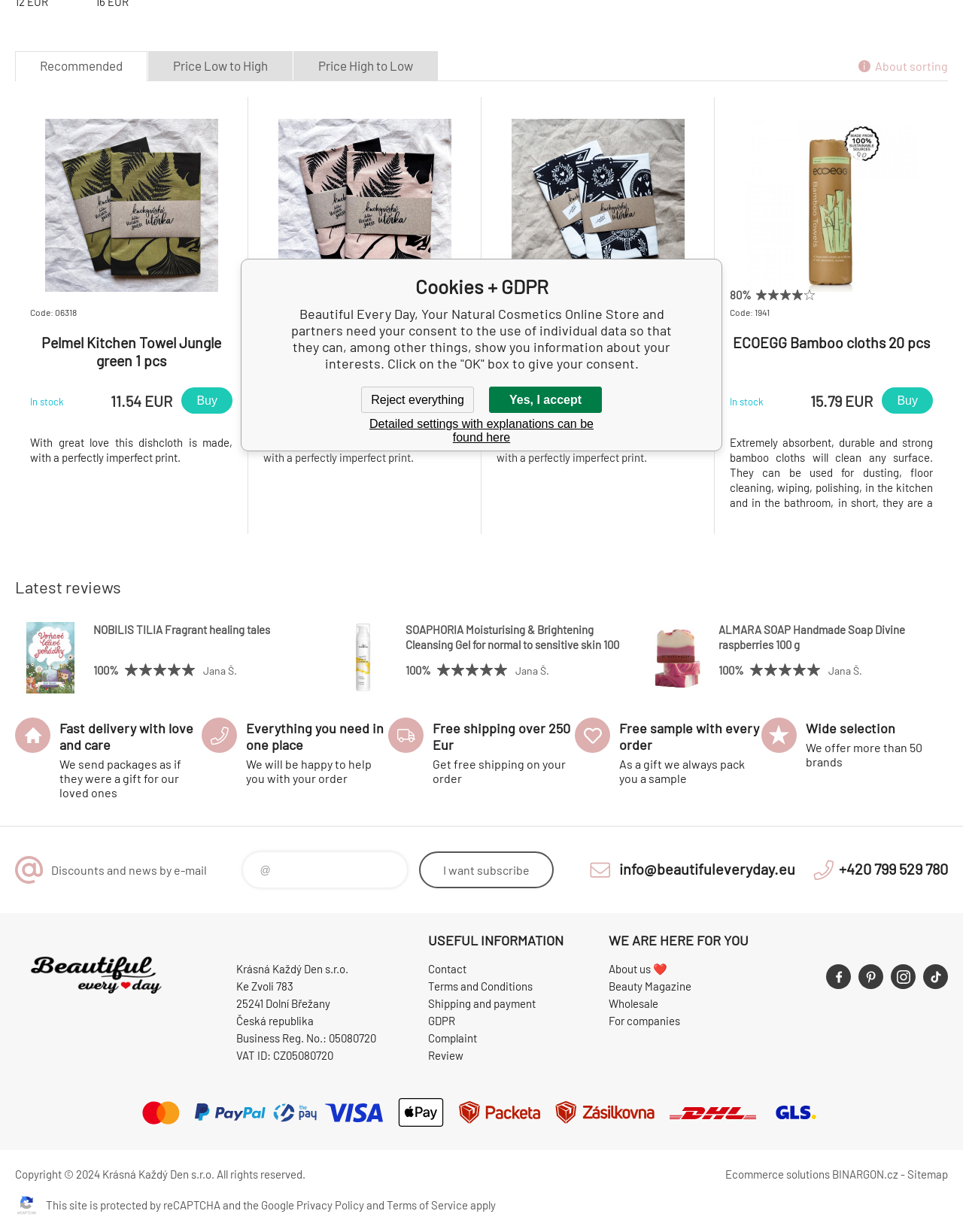Please provide the bounding box coordinates in the format (top-left x, top-left y, bottom-right x, bottom-right y). Remember, all values are floating point numbers between 0 and 1. What is the bounding box coordinate of the region described as: Ecommerce solutions

[0.753, 0.947, 0.862, 0.958]